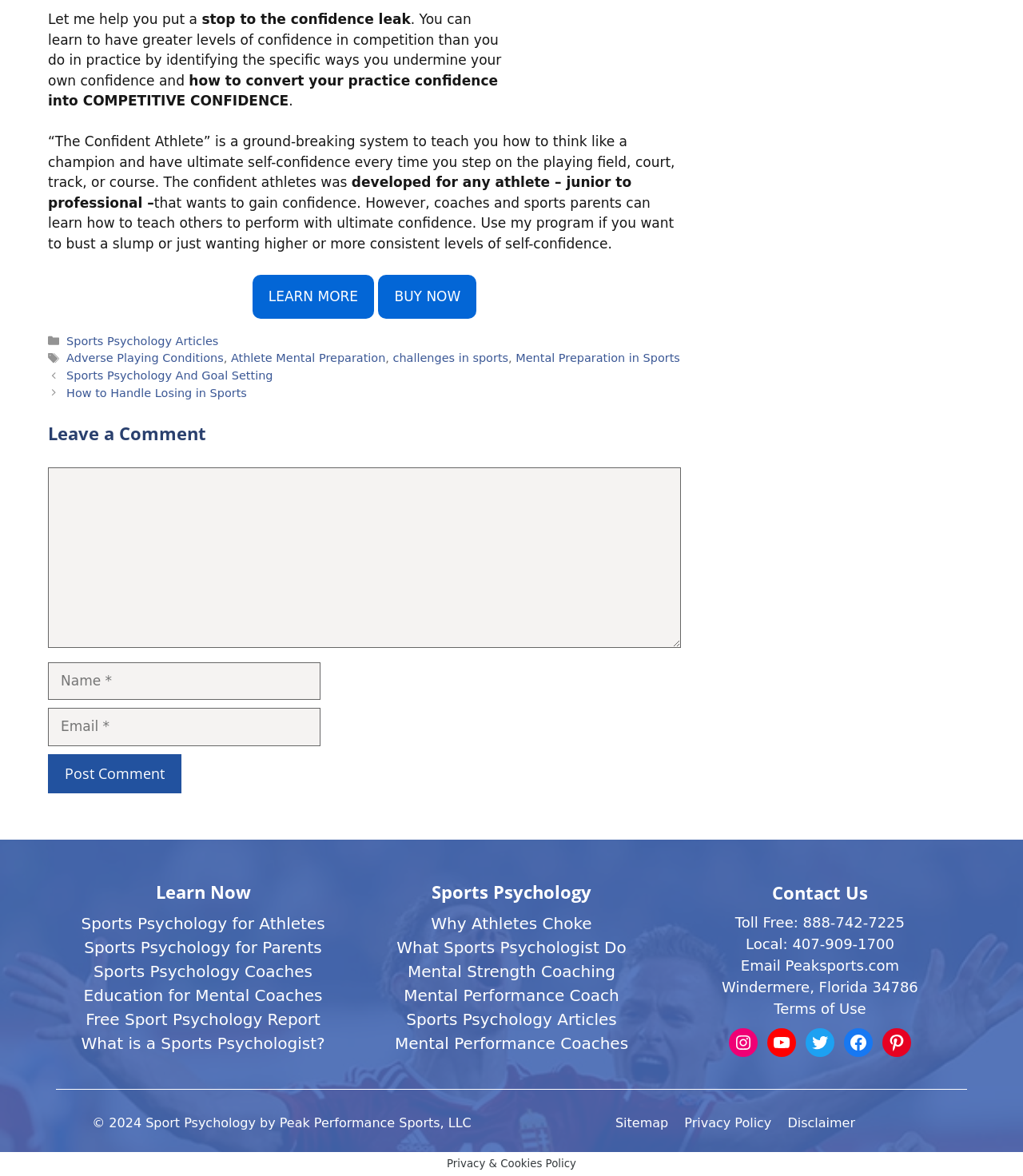Please find the bounding box for the UI component described as follows: "Email Peaksports".

[0.724, 0.814, 0.844, 0.828]